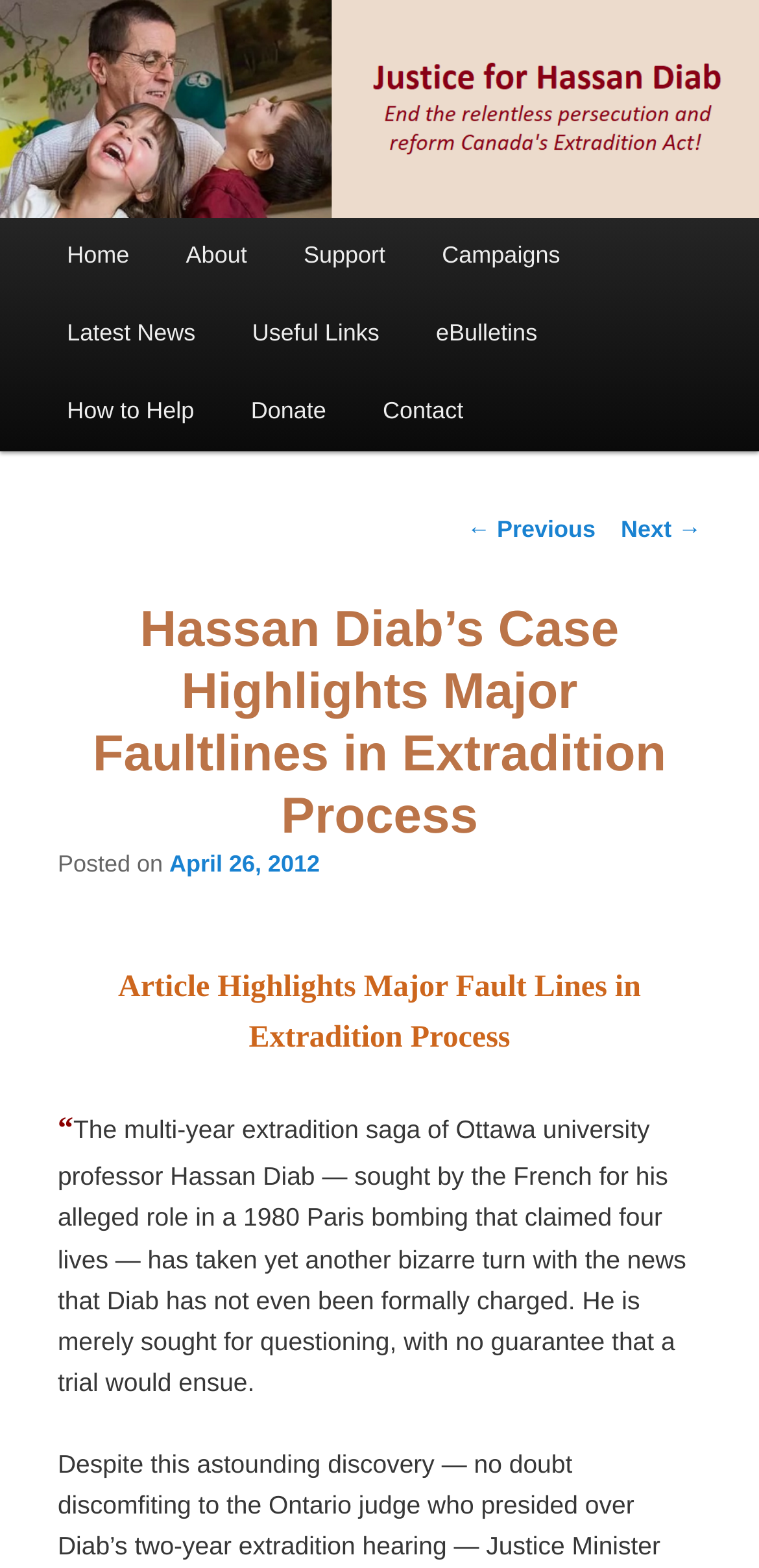Identify the bounding box coordinates of the region that should be clicked to execute the following instruction: "Click the 'Support' link".

[0.363, 0.139, 0.545, 0.189]